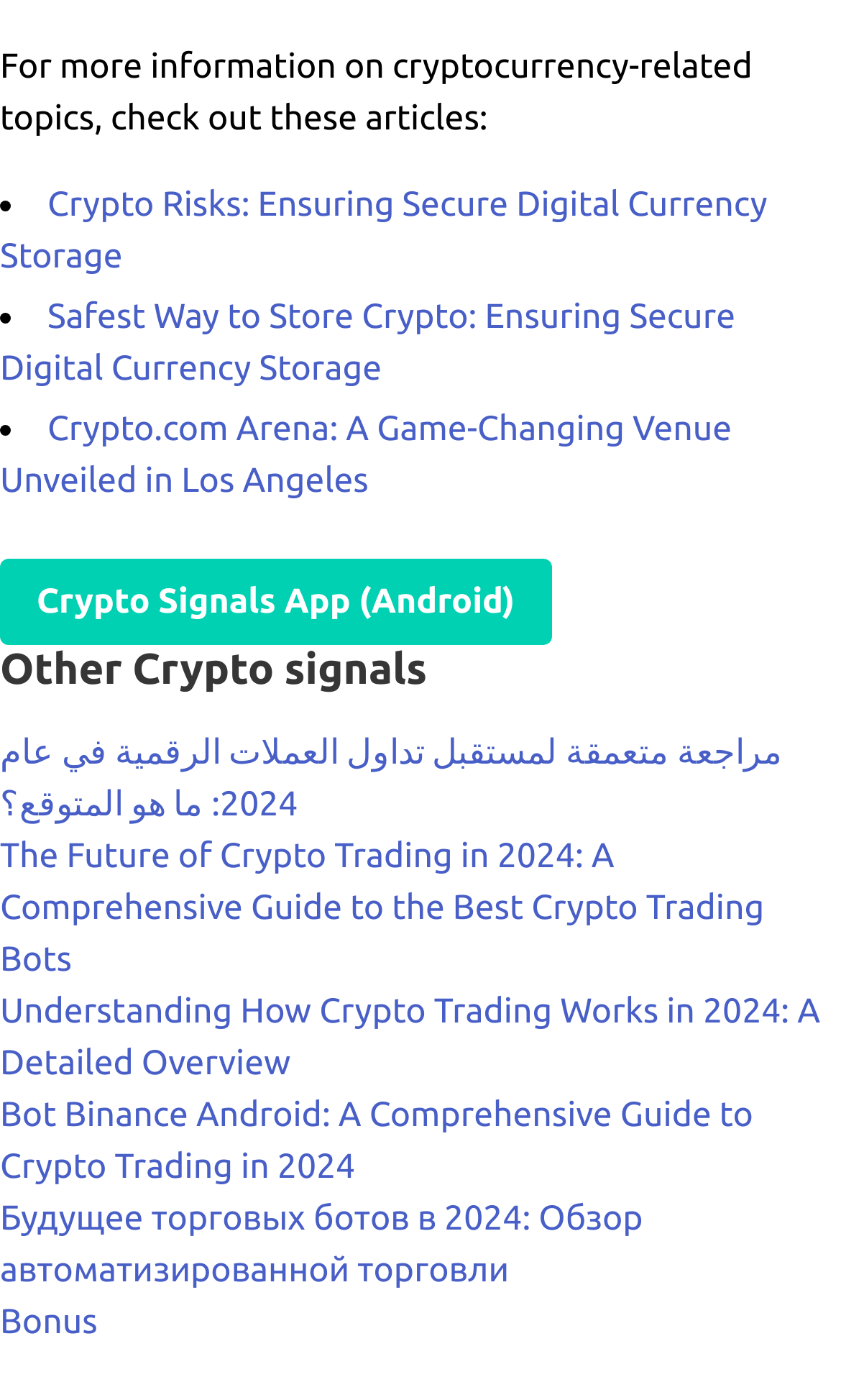For the following element description, predict the bounding box coordinates in the format (top-left x, top-left y, bottom-right x, bottom-right y). All values should be floating point numbers between 0 and 1. Description: Crypto Signals App (Android)

[0.0, 0.399, 0.656, 0.46]